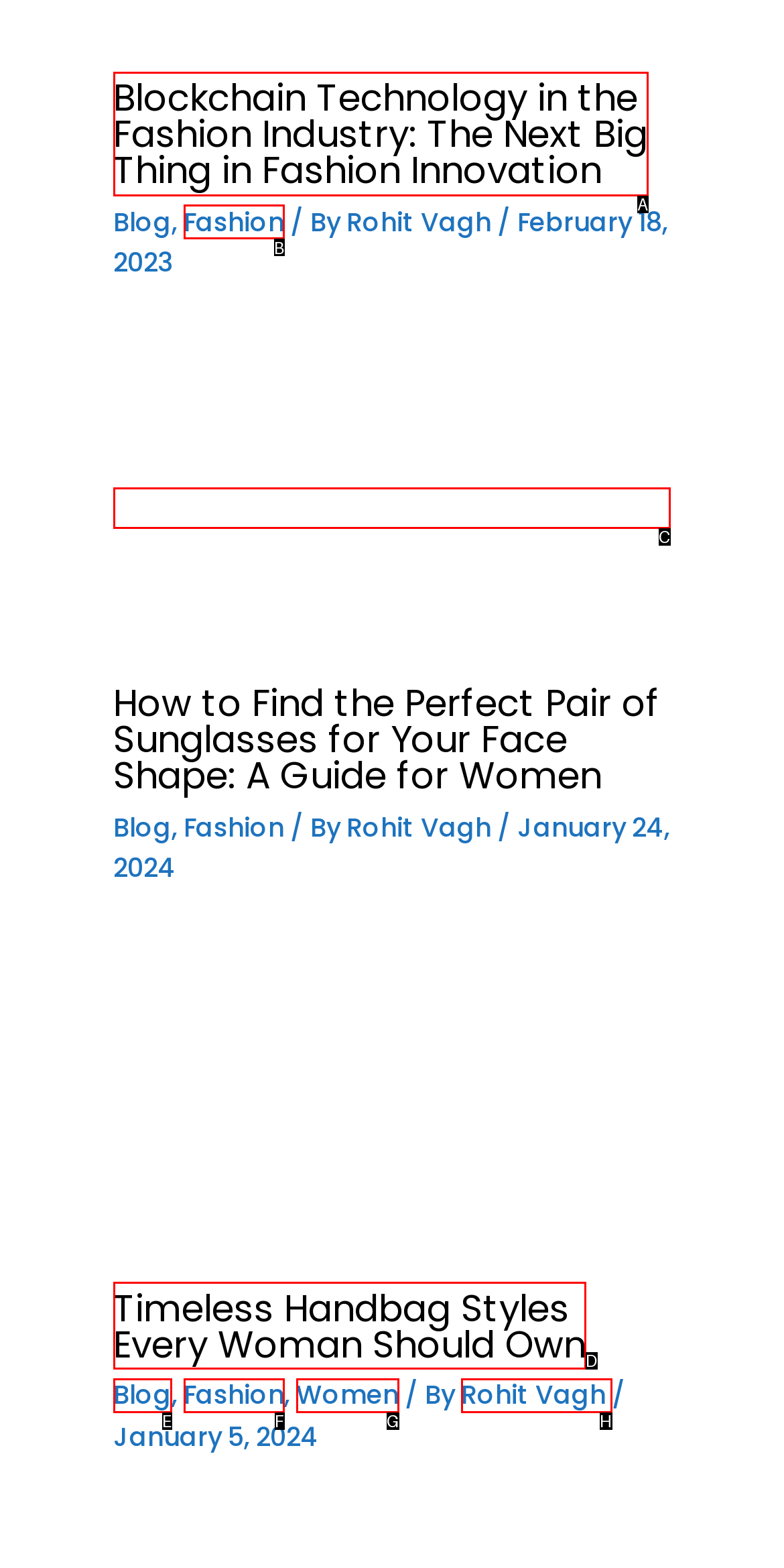Which HTML element should be clicked to fulfill the following task: Read more about How to Find the Perfect Pair of Sunglasses for Your Face Shape?
Reply with the letter of the appropriate option from the choices given.

C